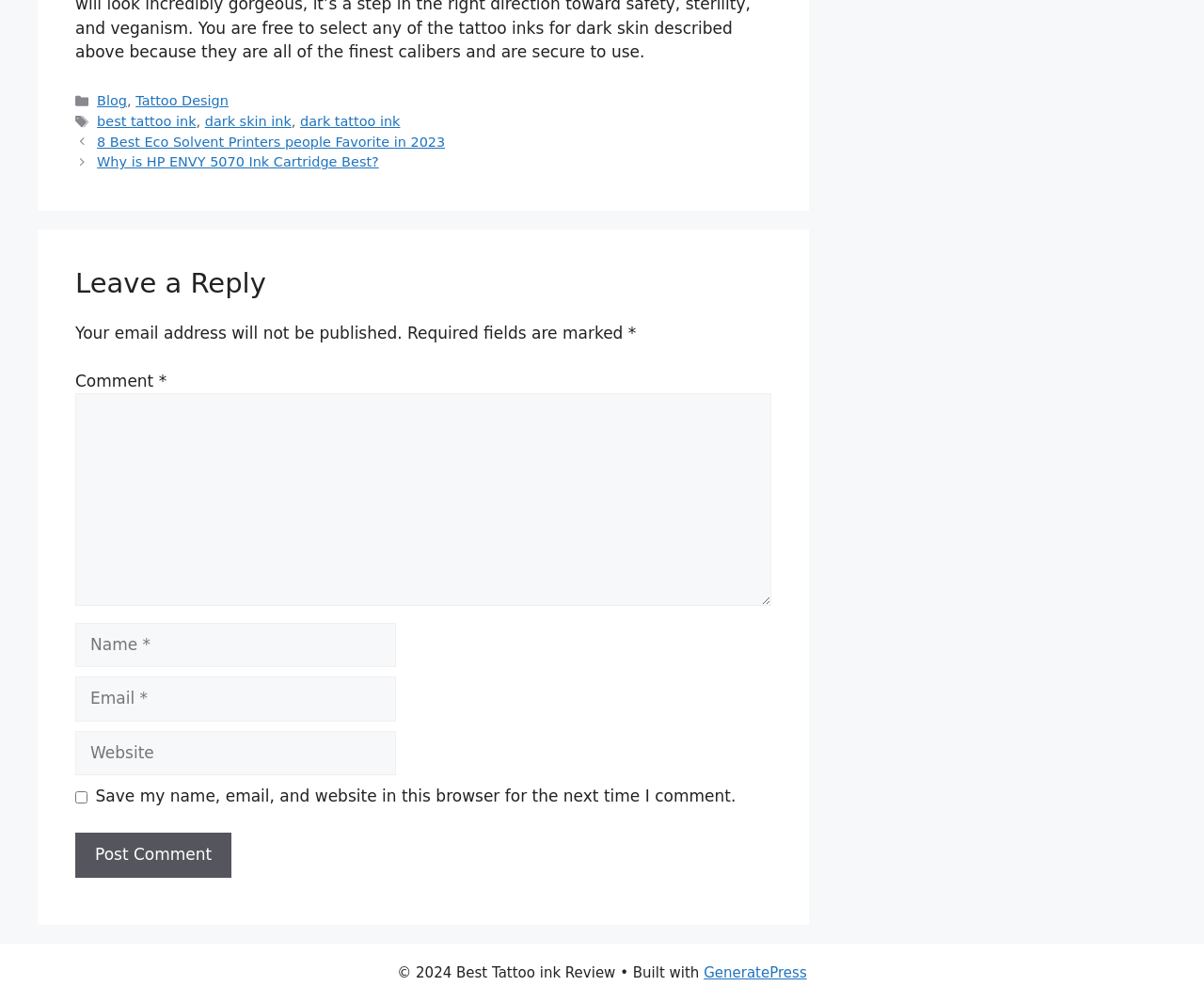Using the description: "alt="code-fish diving marketing"", identify the bounding box of the corresponding UI element in the screenshot.

None